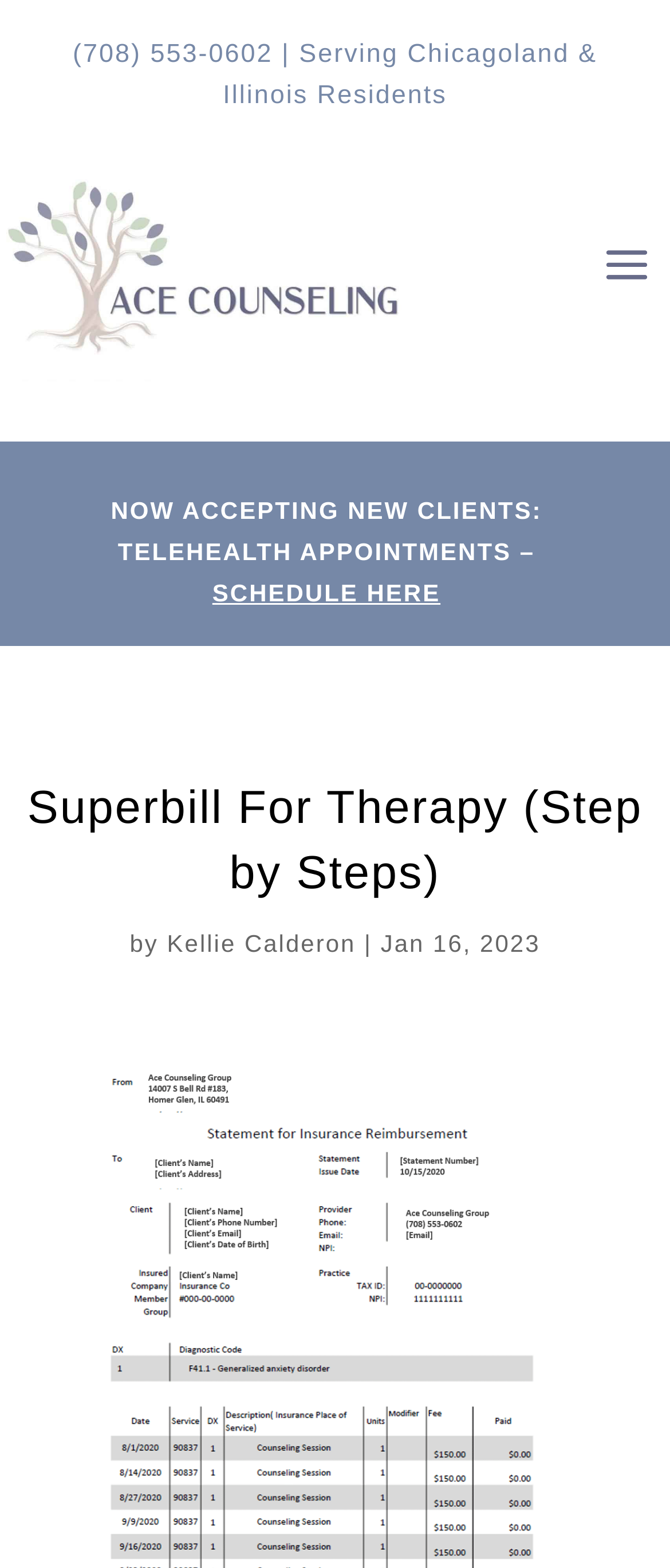Please give a succinct answer to the question in one word or phrase:
What is the date mentioned on the webpage?

Jan 16, 2023